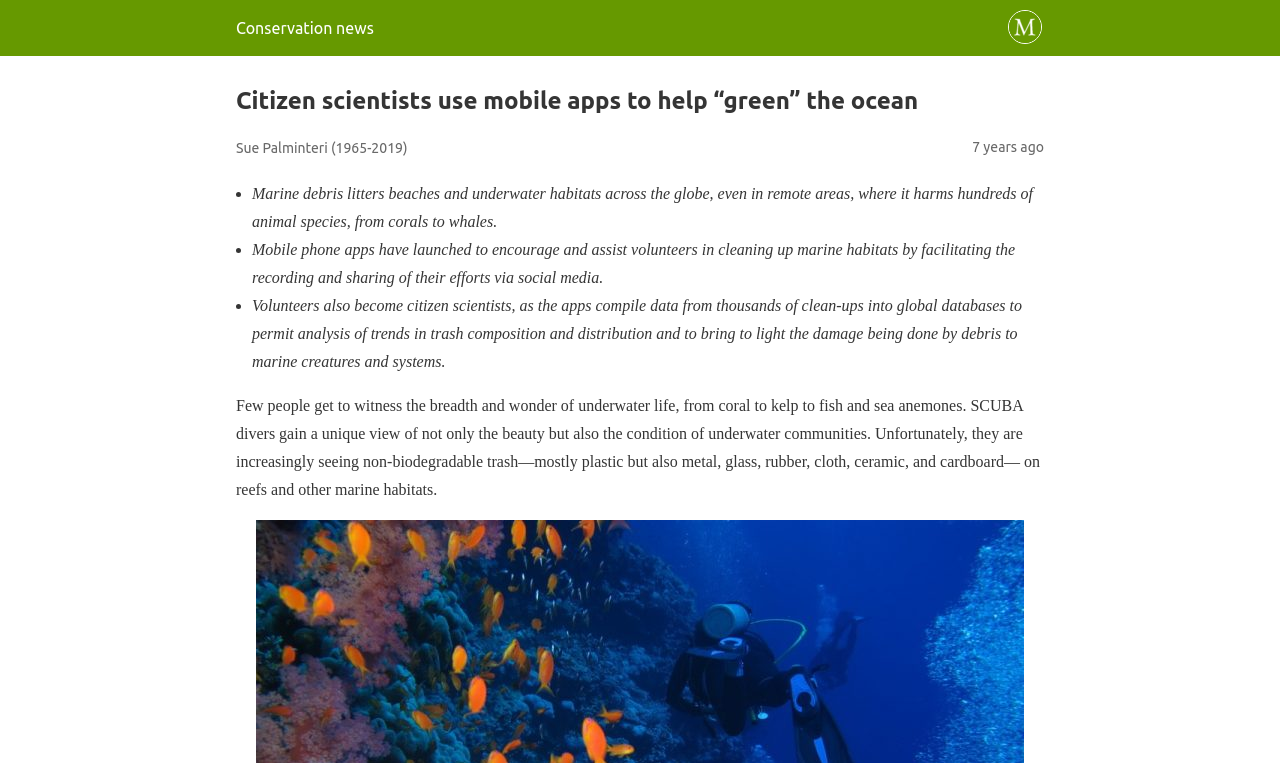Find the main header of the webpage and produce its text content.

Citizen scientists use mobile apps to help “green” the ocean